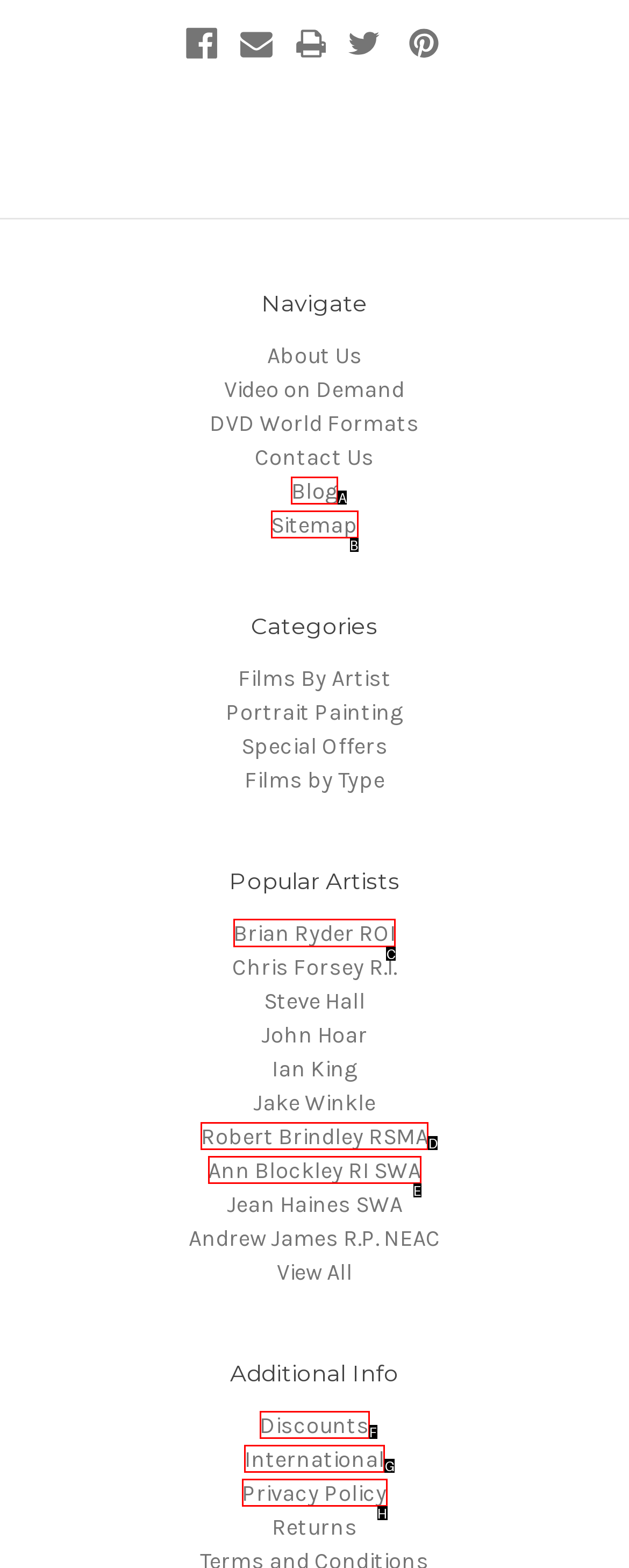Tell me which element should be clicked to achieve the following objective: Learn about Brian Ryder ROI
Reply with the letter of the correct option from the displayed choices.

C